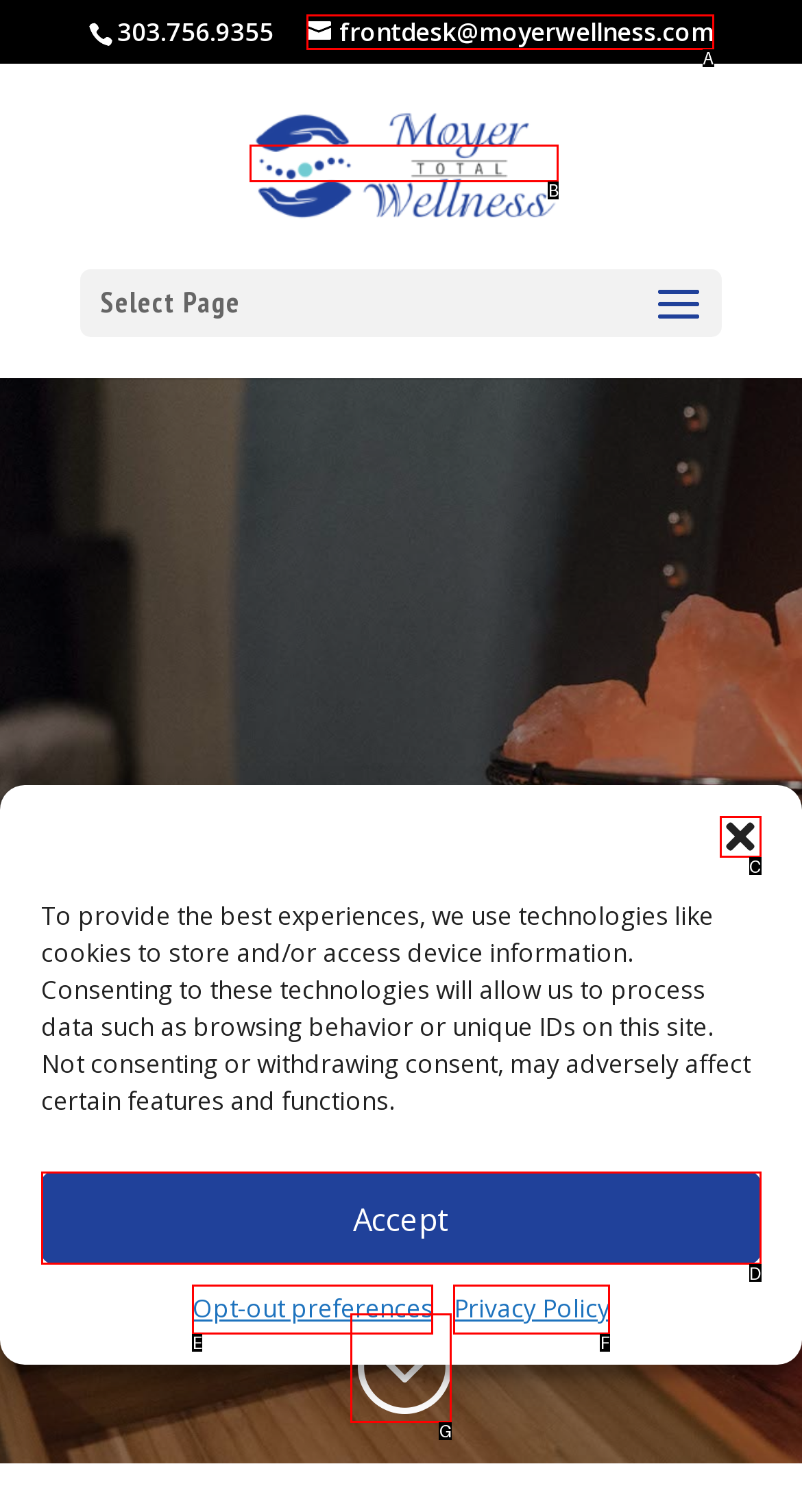Based on the element description: alt="Moyer Total Wellness", choose the HTML element that matches best. Provide the letter of your selected option.

B